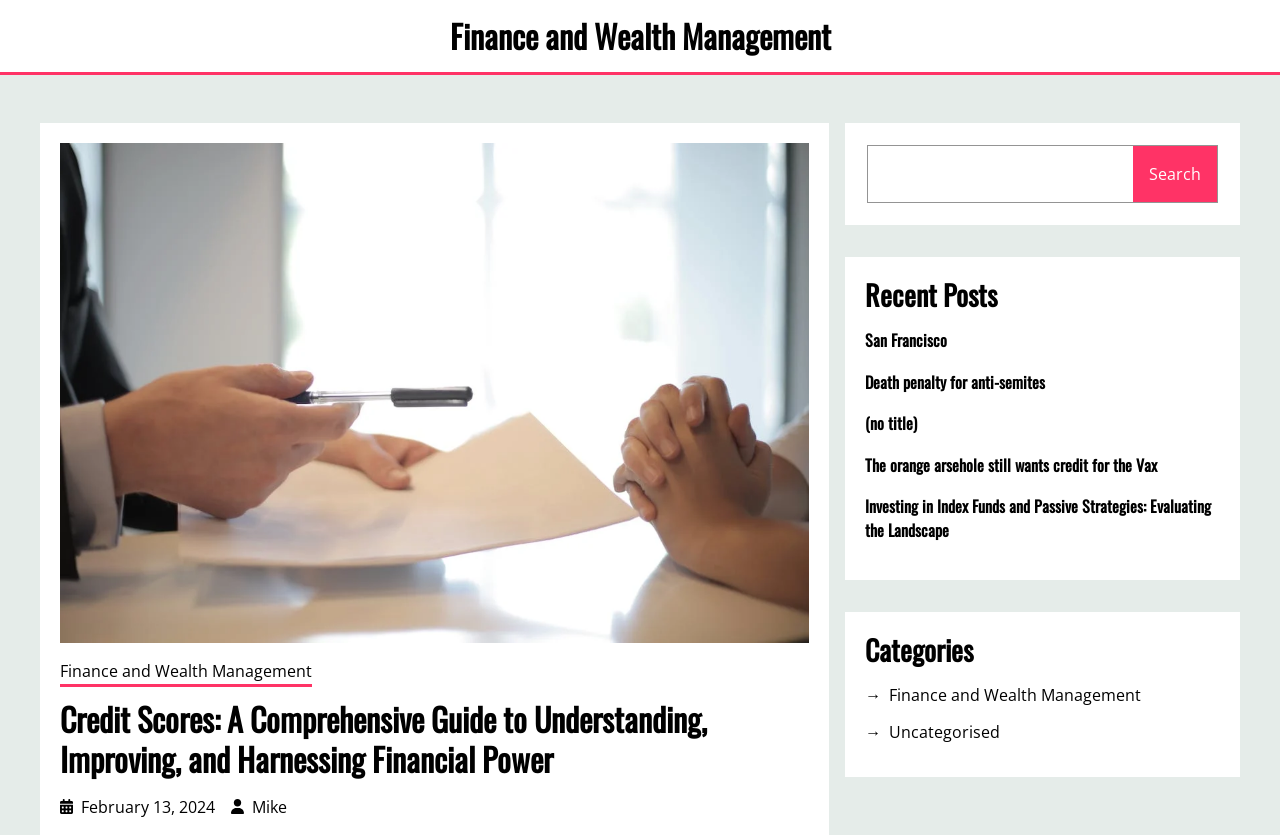Give a short answer using one word or phrase for the question:
How many recent posts are listed?

5